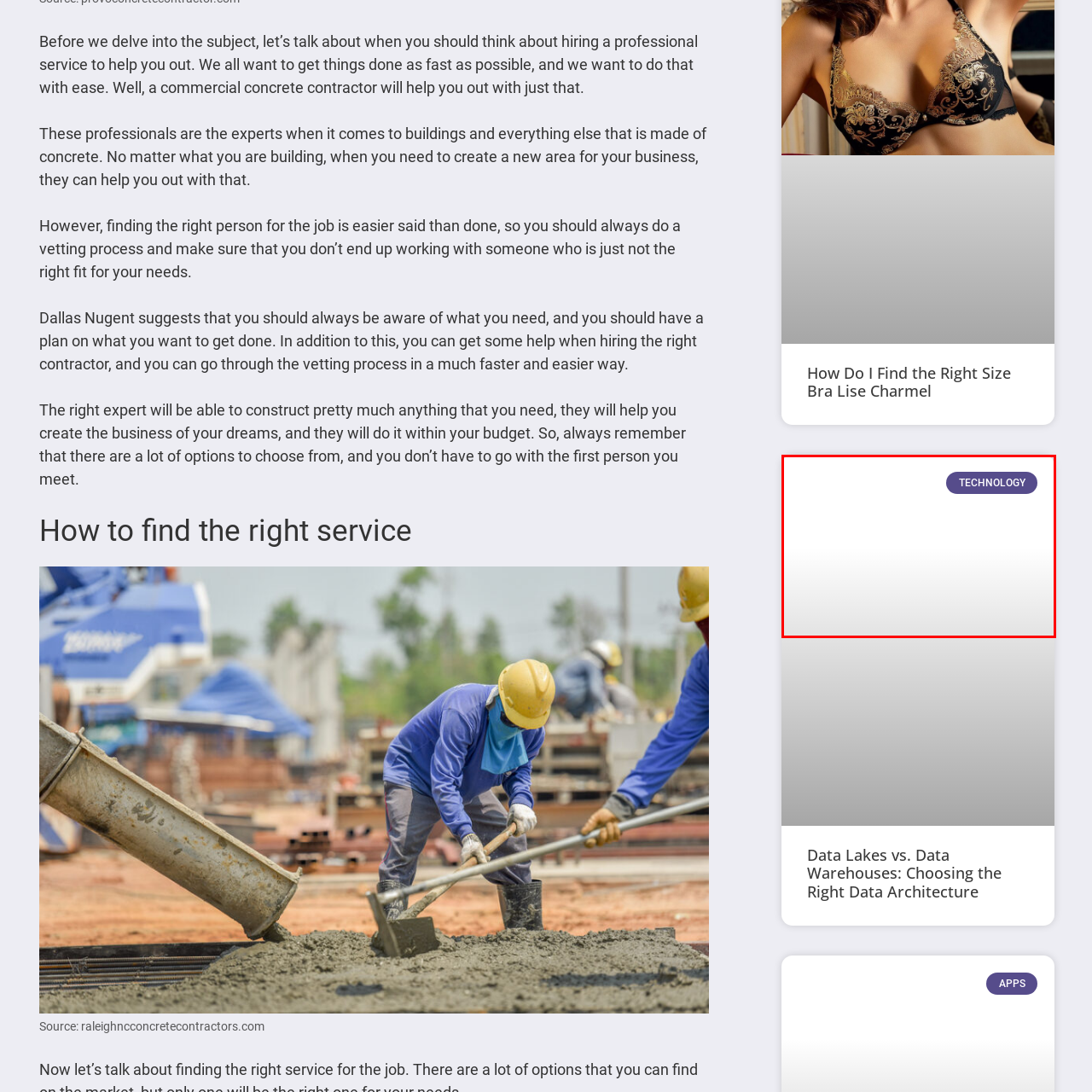Use the image within the highlighted red box to answer the following question with a single word or phrase:
What is the color of the 'TECHNOLOGY' button?

Purple